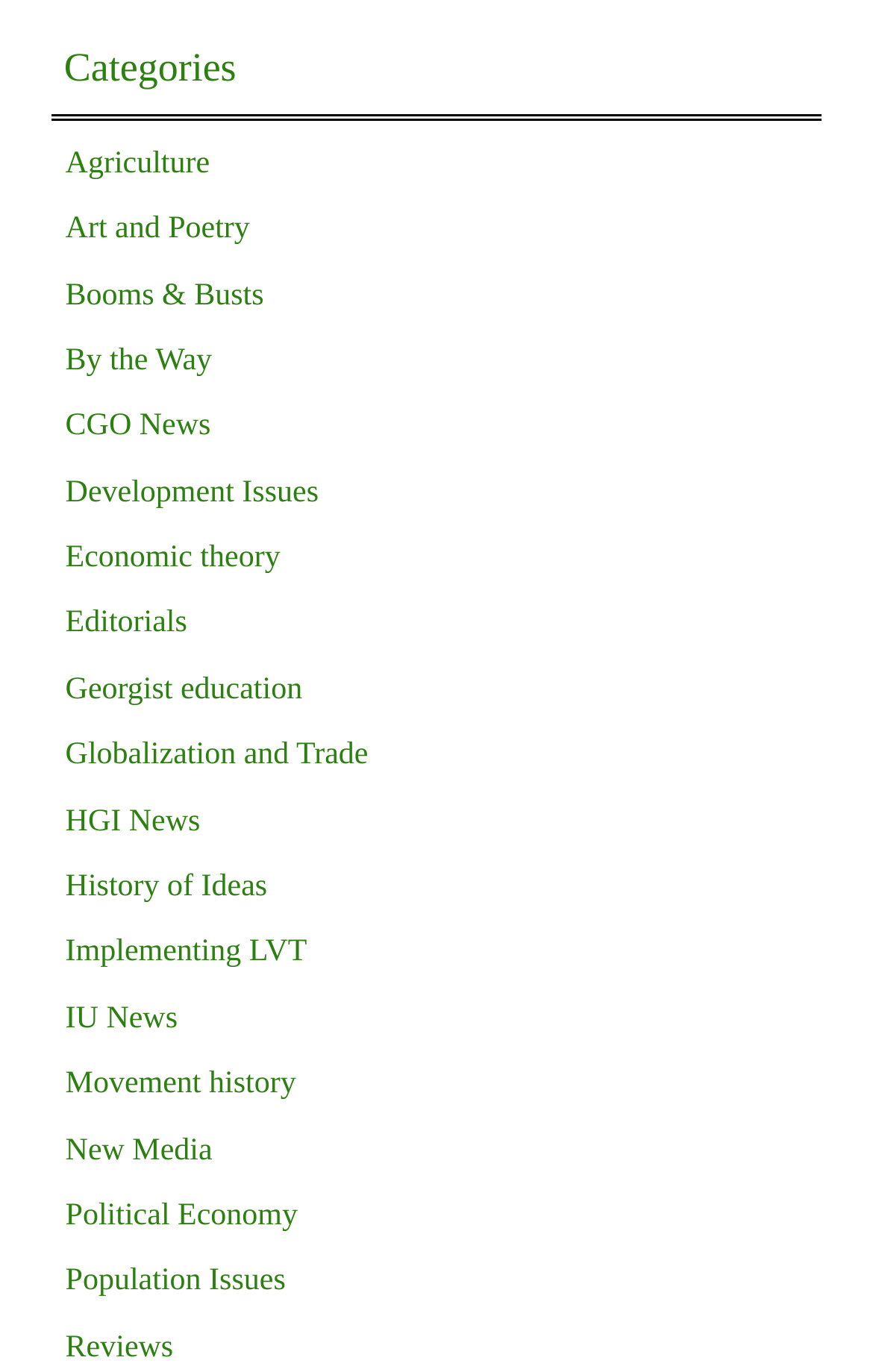Highlight the bounding box coordinates of the element that should be clicked to carry out the following instruction: "Check out Reviews". The coordinates must be given as four float numbers ranging from 0 to 1, i.e., [left, top, right, bottom].

[0.075, 0.97, 0.198, 0.995]